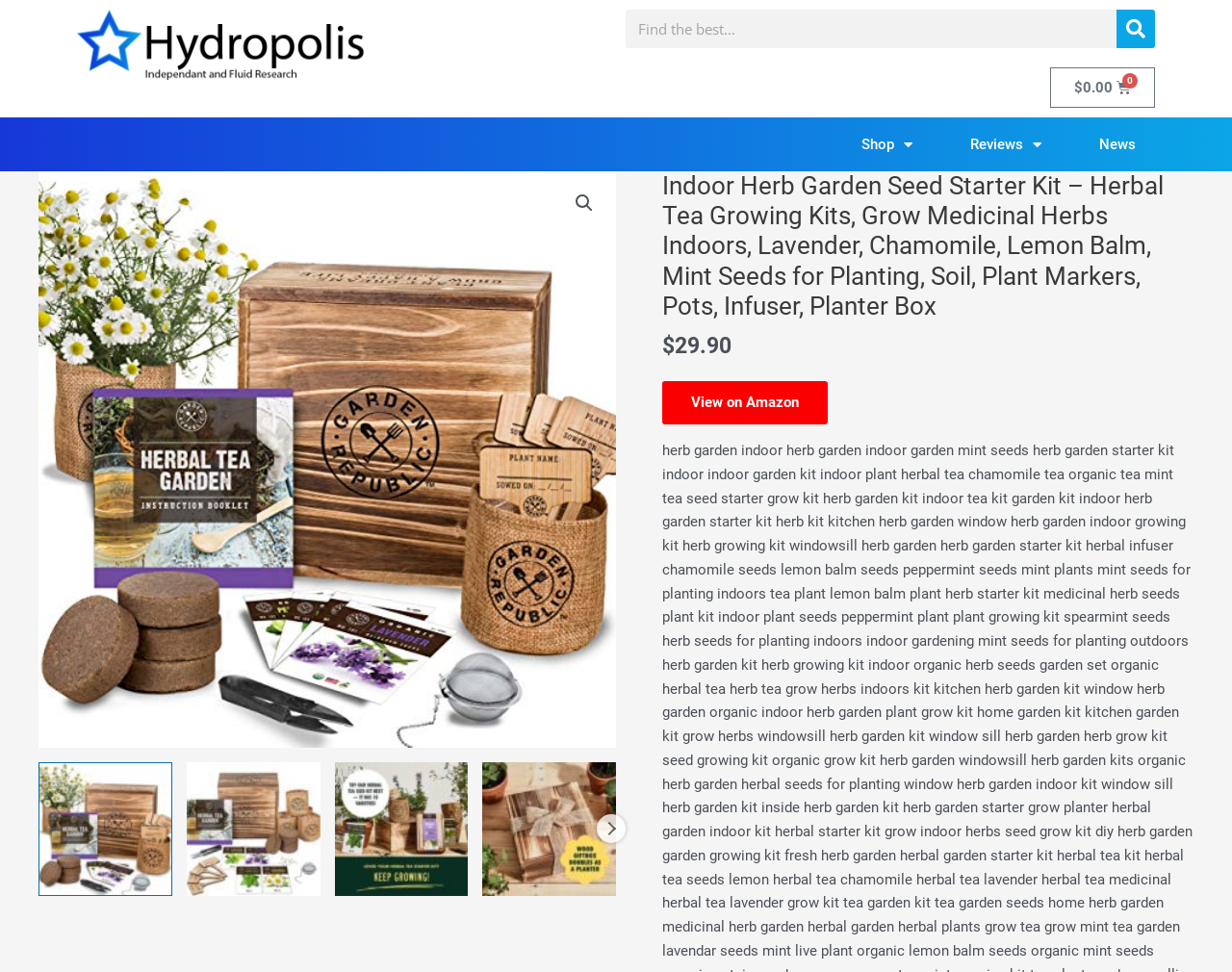Identify the bounding box coordinates of the area that should be clicked in order to complete the given instruction: "Read reviews". The bounding box coordinates should be four float numbers between 0 and 1, i.e., [left, top, right, bottom].

[0.764, 0.121, 0.869, 0.176]